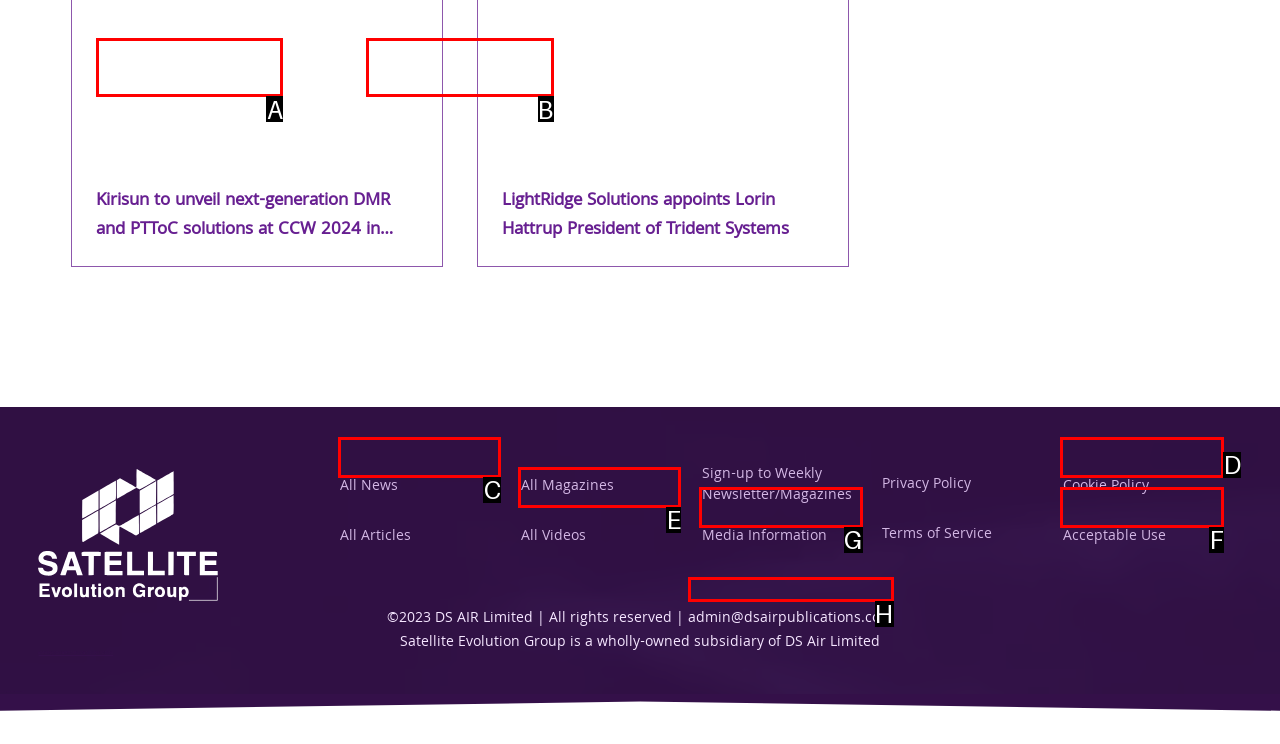Tell me which option I should click to complete the following task: Check Facebook Answer with the option's letter from the given choices directly.

None